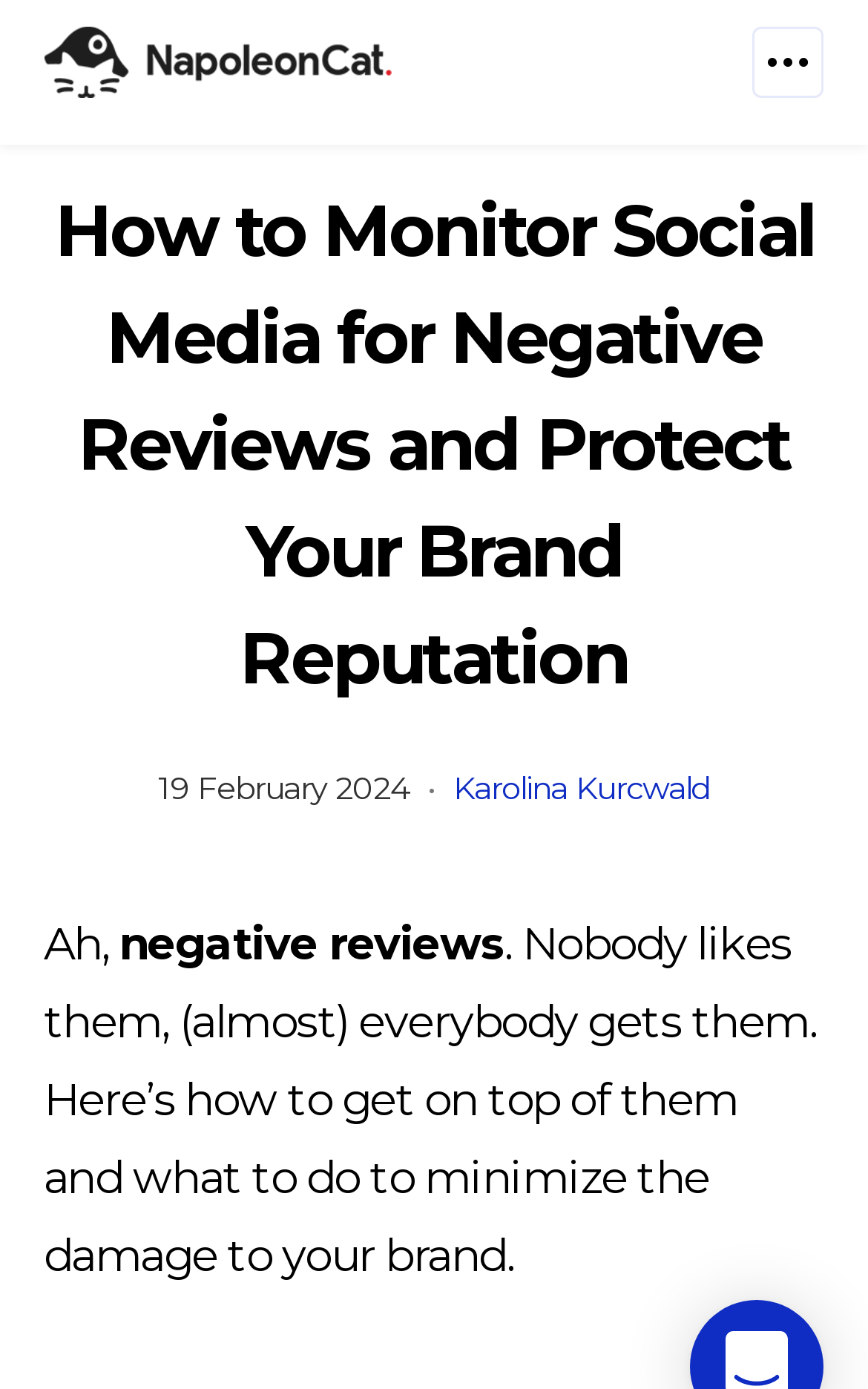When was the article published?
Please respond to the question with a detailed and informative answer.

The publication date of the article is mentioned as '19 February 2024' in the time element which is located below the heading.